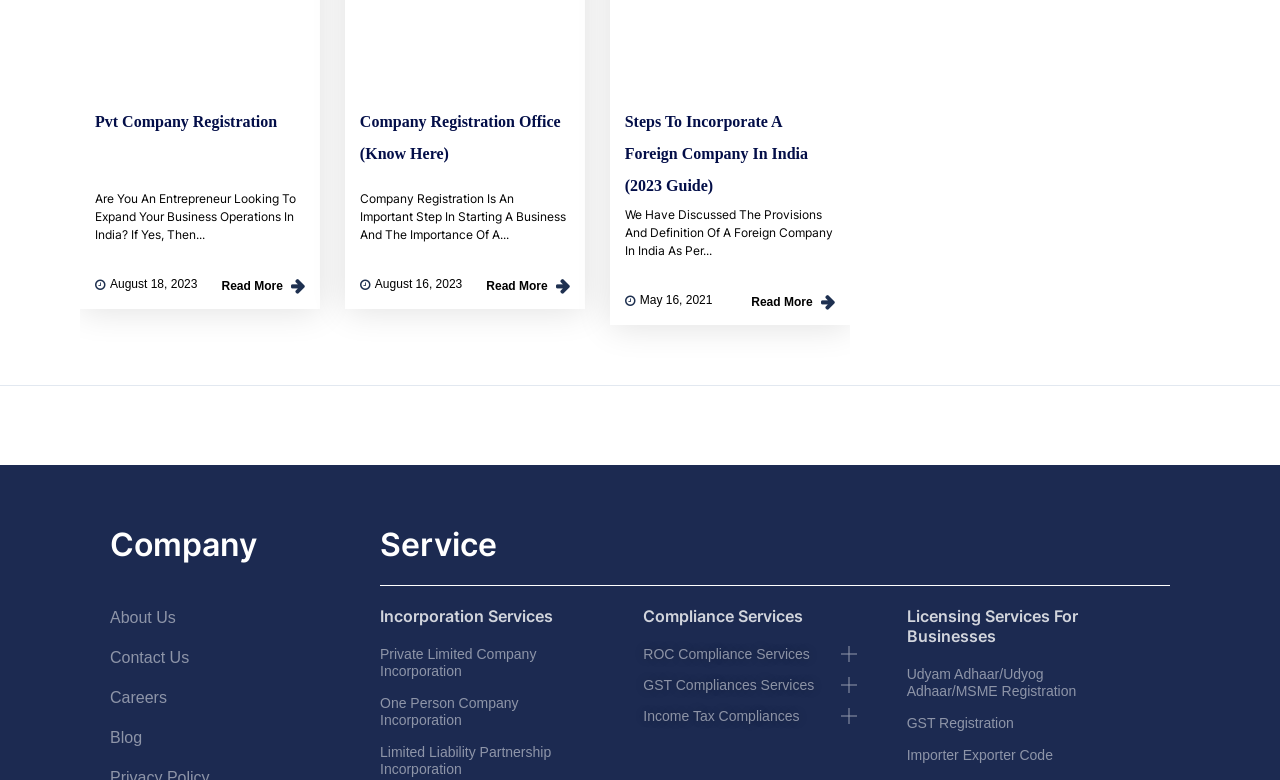Indicate the bounding box coordinates of the element that must be clicked to execute the instruction: "Read more about Pvt Company Registration". The coordinates should be given as four float numbers between 0 and 1, i.e., [left, top, right, bottom].

[0.074, 0.145, 0.217, 0.167]